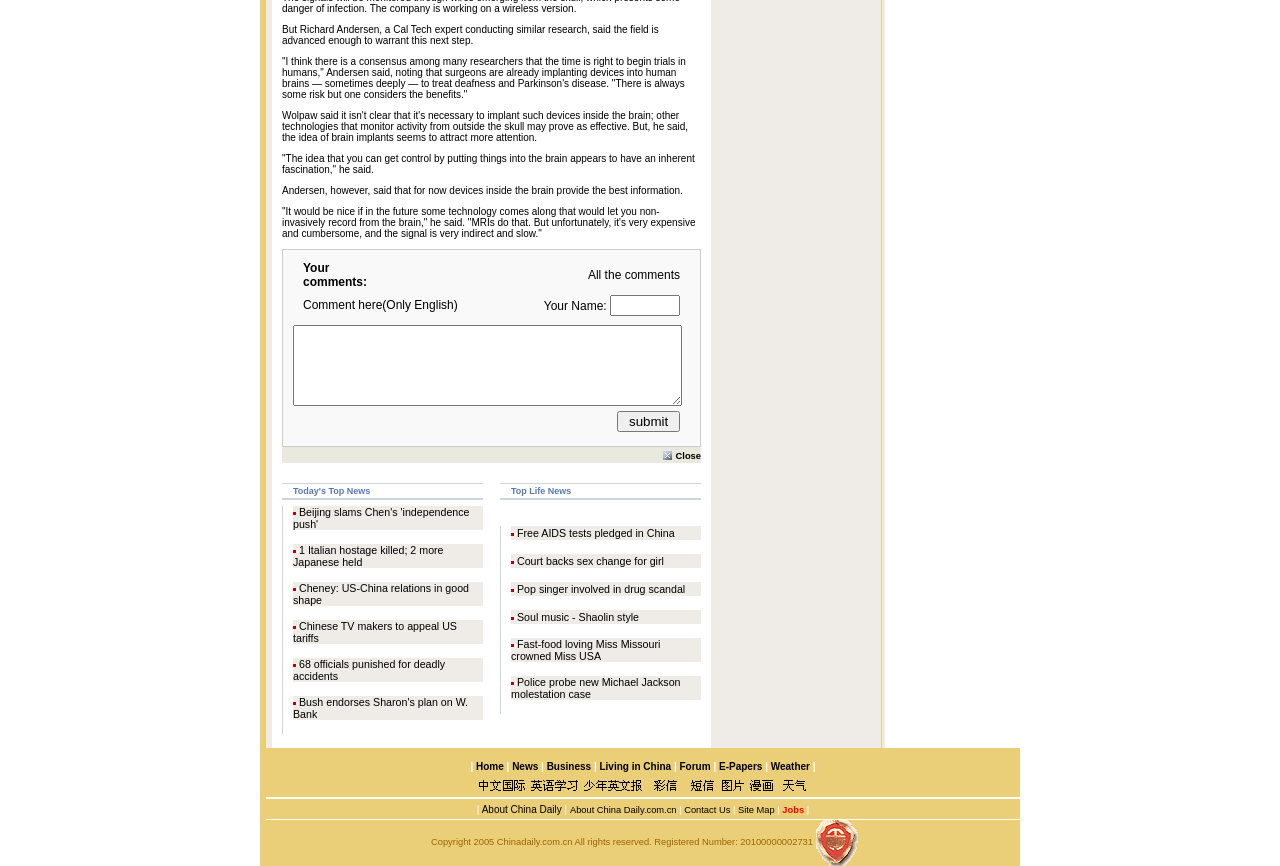What is the purpose of the comment section?
Refer to the image and offer an in-depth and detailed answer to the question.

The comment section is provided at the bottom of the webpage, allowing users to leave their comments and engage in discussions related to the news article.